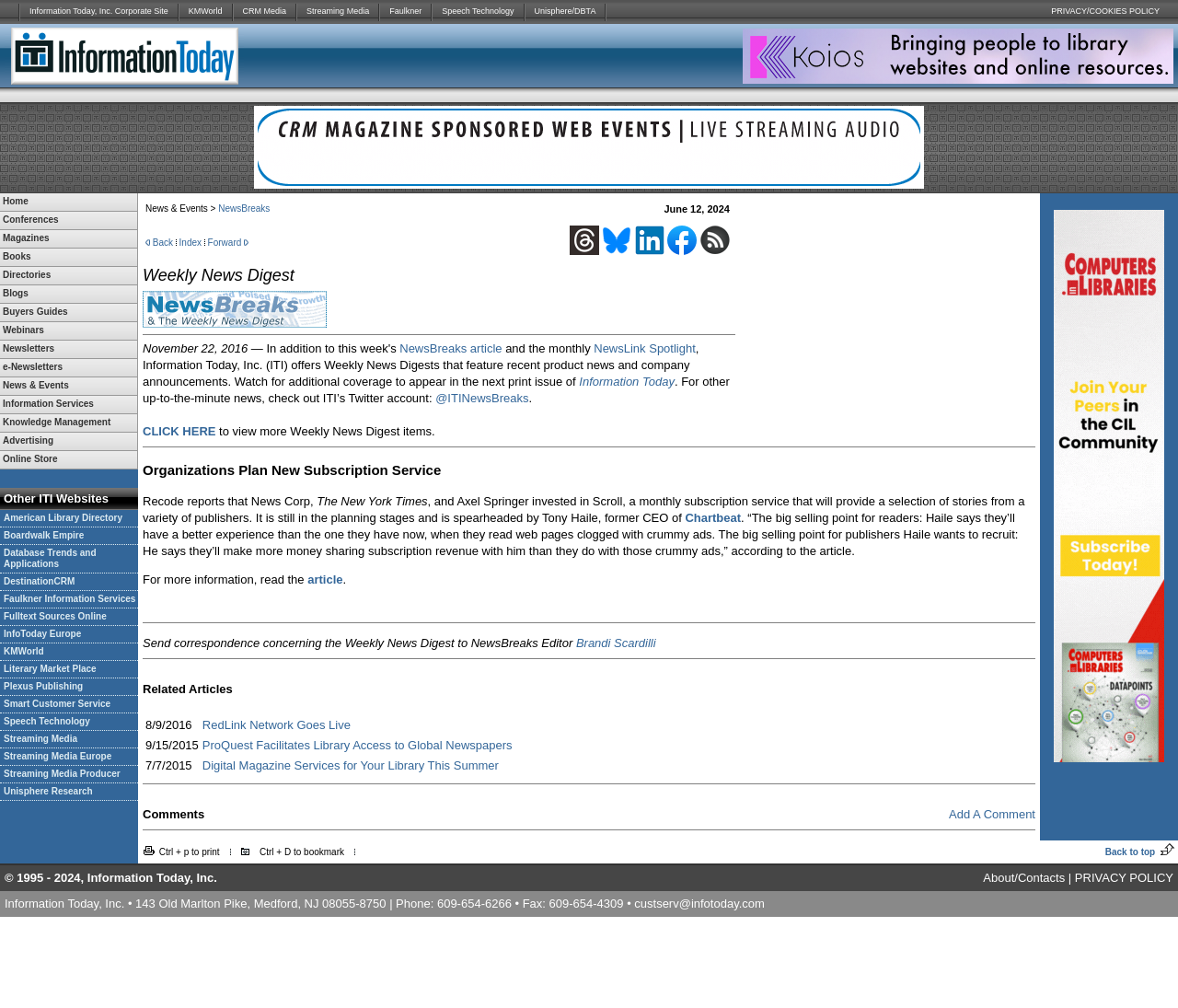Using the format (top-left x, top-left y, bottom-right x, bottom-right y), and given the element description, identify the bounding box coordinates within the screenshot: Database Trends and Applications

[0.0, 0.541, 0.117, 0.569]